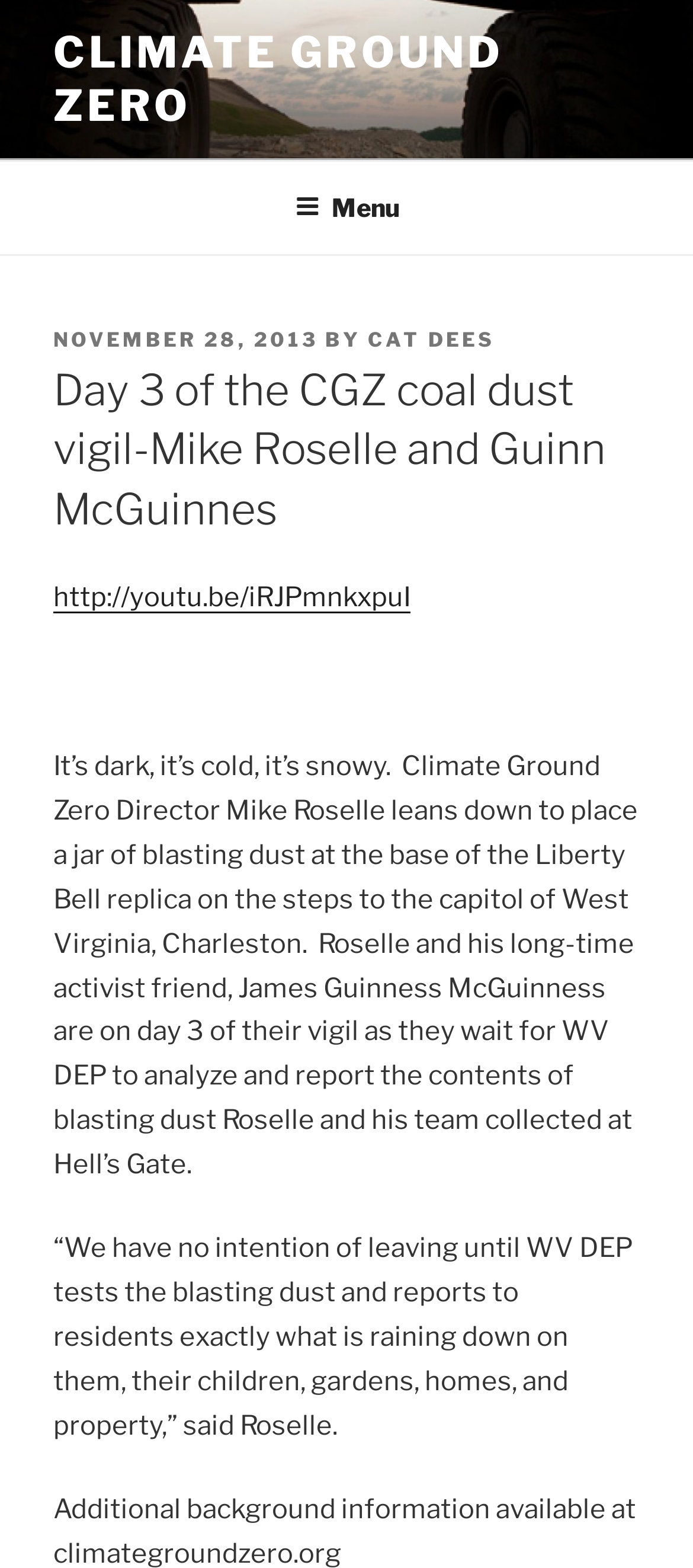What is Mike Roselle placing at the base of the Liberty Bell replica?
Ensure your answer is thorough and detailed.

According to the webpage, Climate Ground Zero Director Mike Roselle leans down to place a jar of blasting dust at the base of the Liberty Bell replica on the steps to the capitol of West Virginia, Charleston.